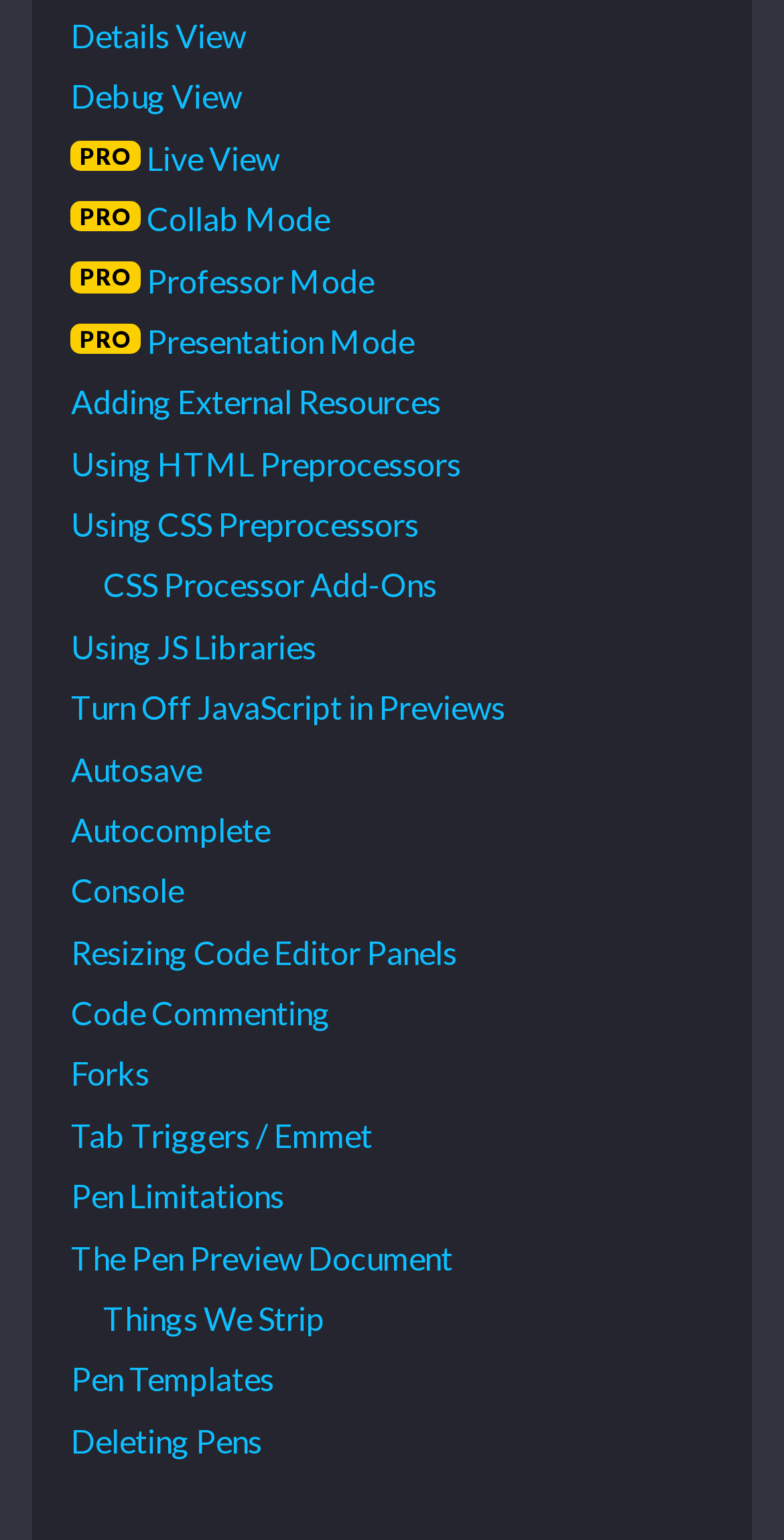What is the last link on the webpage?
Look at the image and answer the question with a single word or phrase.

Deleting Pens